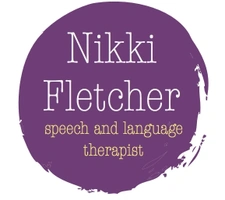Give a meticulous account of what the image depicts.

The image features a circular logo for Nikki Fletcher, a speech and language therapist. The logo is designed with a deep purple background and white text. In the center, "Nikki Fletcher" is prominently displayed in a playful font, conveying a friendly and approachable vibe. Below her name, in a smaller font, the words "speech and language therapist" are written, indicating her professional focus. This logo encapsulates her identity in the field, suggesting both expertise and a welcoming attitude, making it suitable for a practice dedicated to helping children and families with communication challenges.